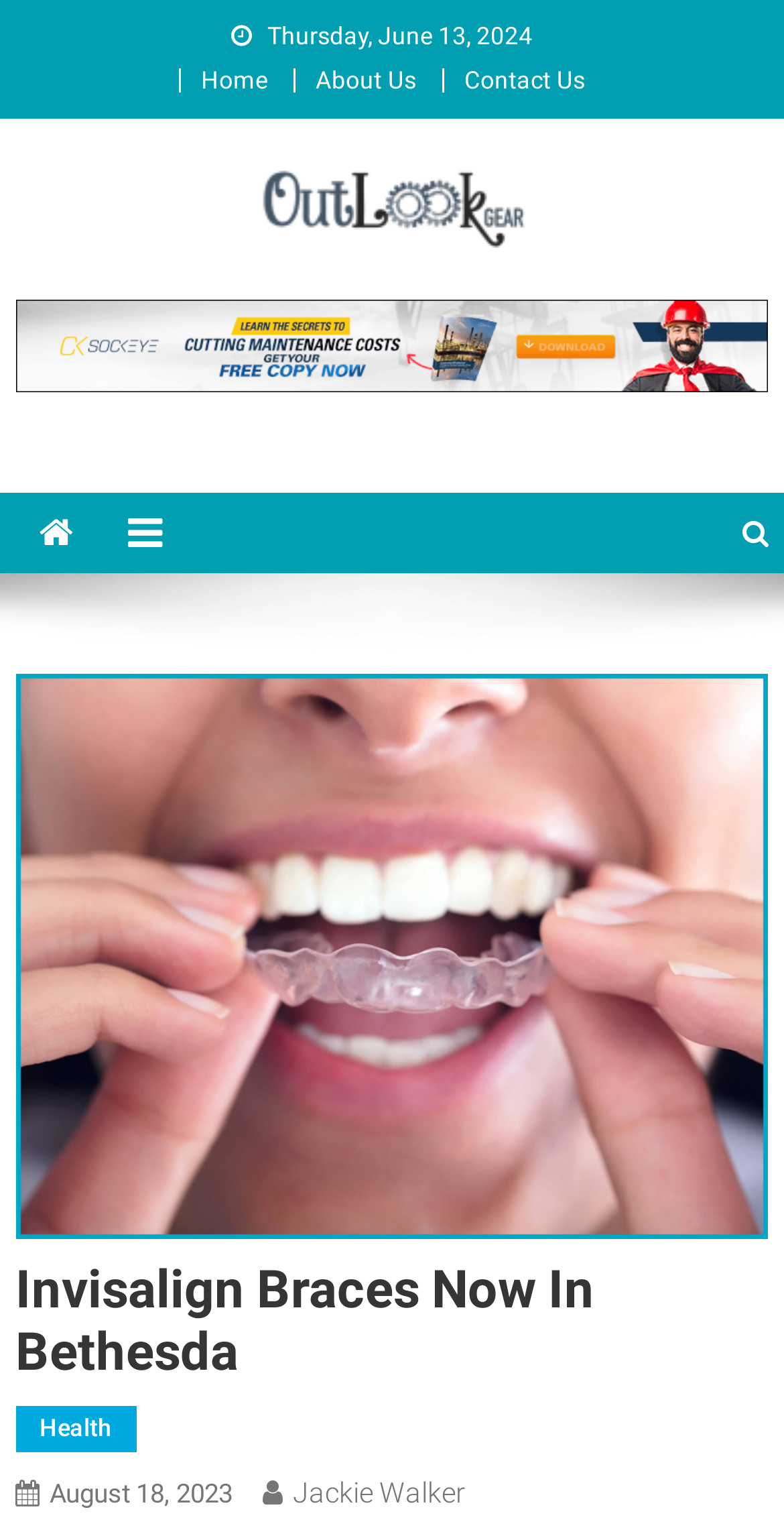Please identify the bounding box coordinates of the region to click in order to complete the given instruction: "contact us". The coordinates should be four float numbers between 0 and 1, i.e., [left, top, right, bottom].

[0.592, 0.043, 0.746, 0.061]